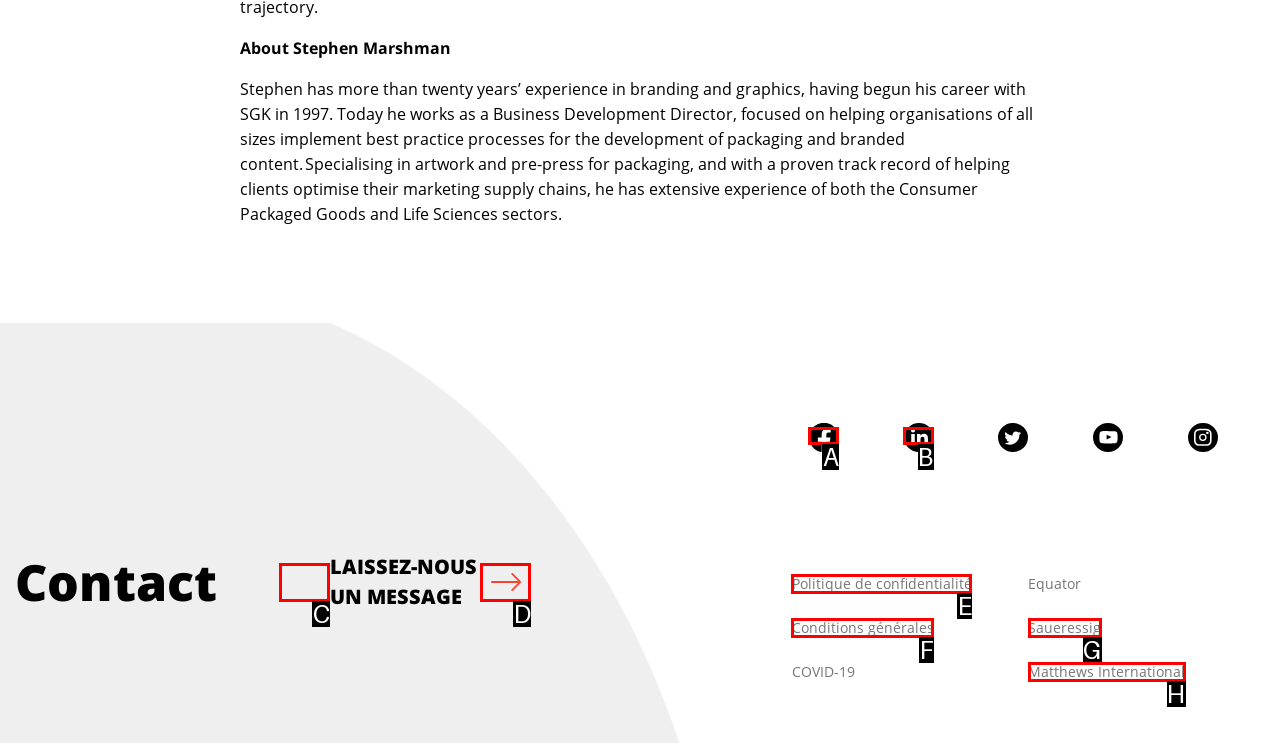Point out which UI element to click to complete this task: View Stephen Marshman's LinkedIn profile
Answer with the letter corresponding to the right option from the available choices.

B